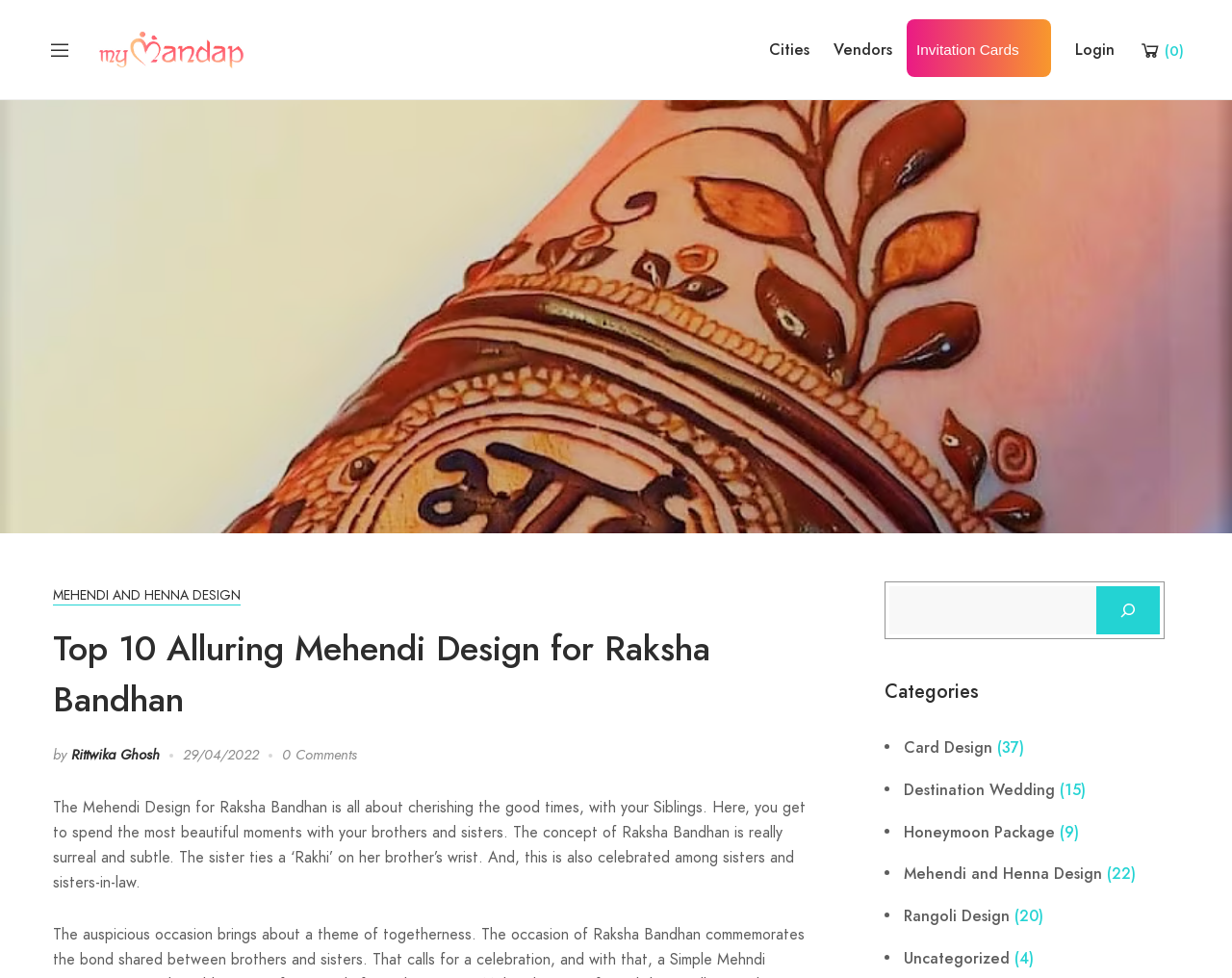Identify the bounding box coordinates of the clickable region required to complete the instruction: "Search for something". The coordinates should be given as four float numbers within the range of 0 and 1, i.e., [left, top, right, bottom].

[0.722, 0.599, 0.89, 0.649]